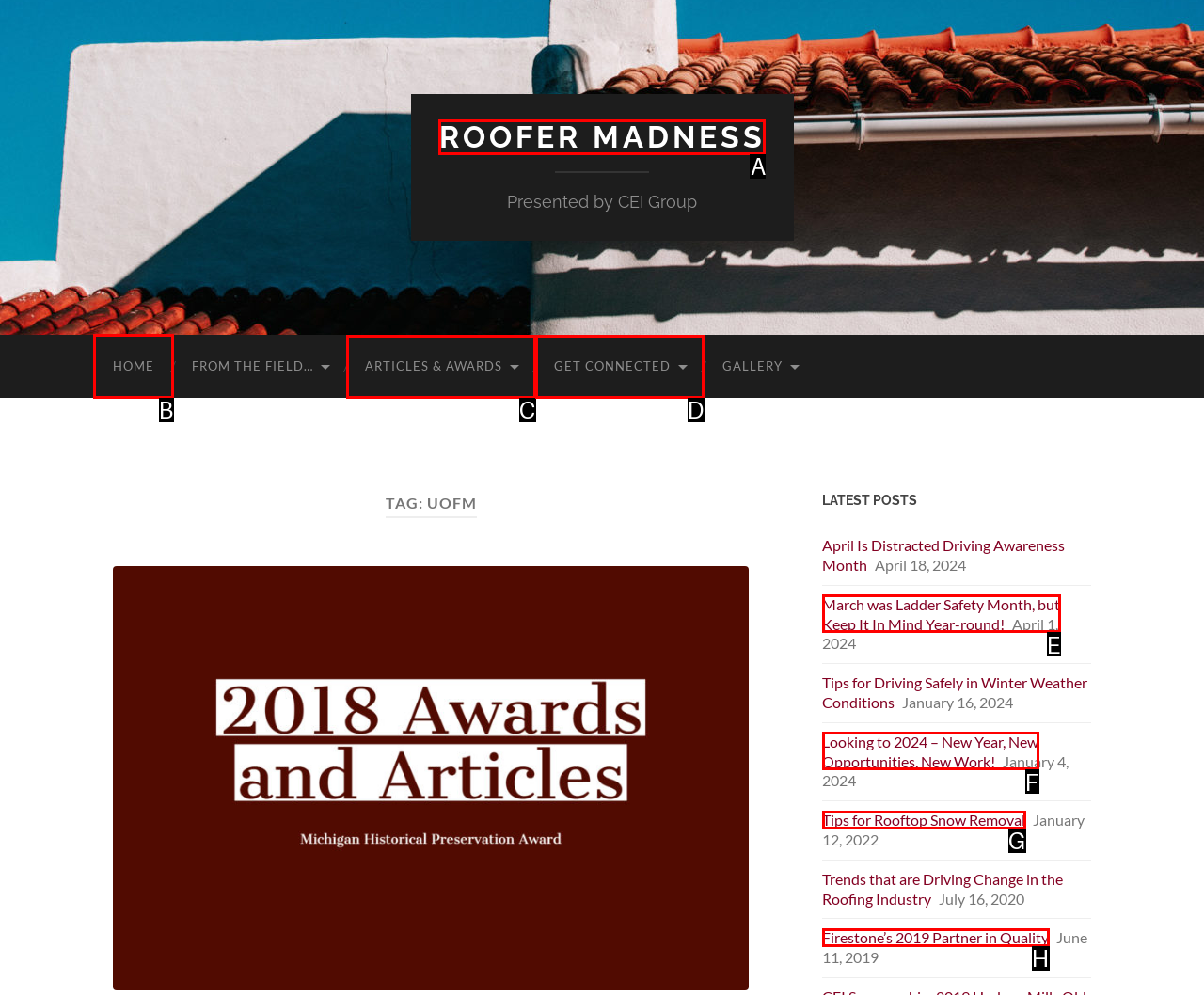Select the letter of the UI element you need to click on to fulfill this task: Click on the HOME link. Write down the letter only.

B